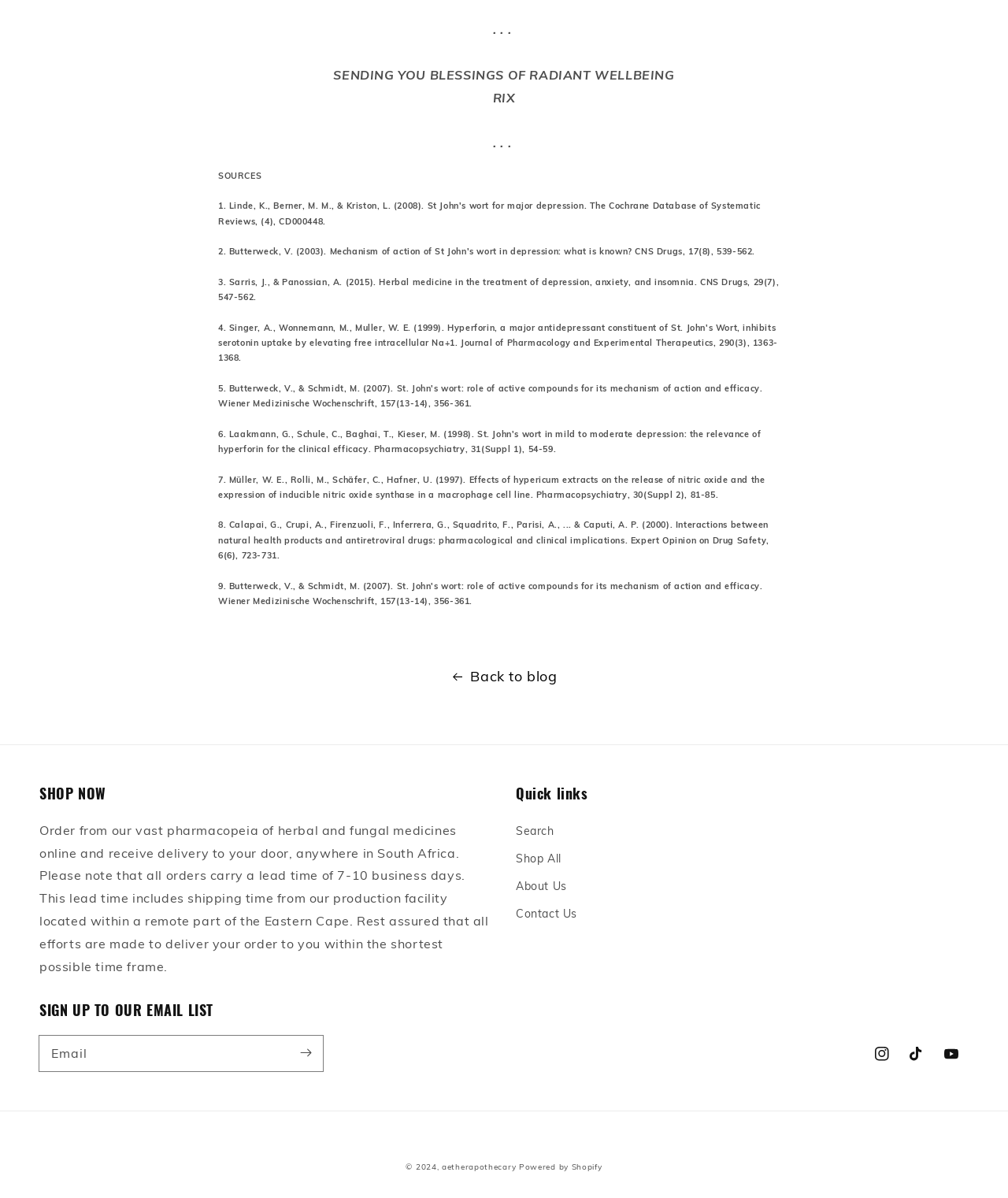Please mark the clickable region by giving the bounding box coordinates needed to complete this instruction: "Shop now".

[0.039, 0.655, 0.488, 0.671]